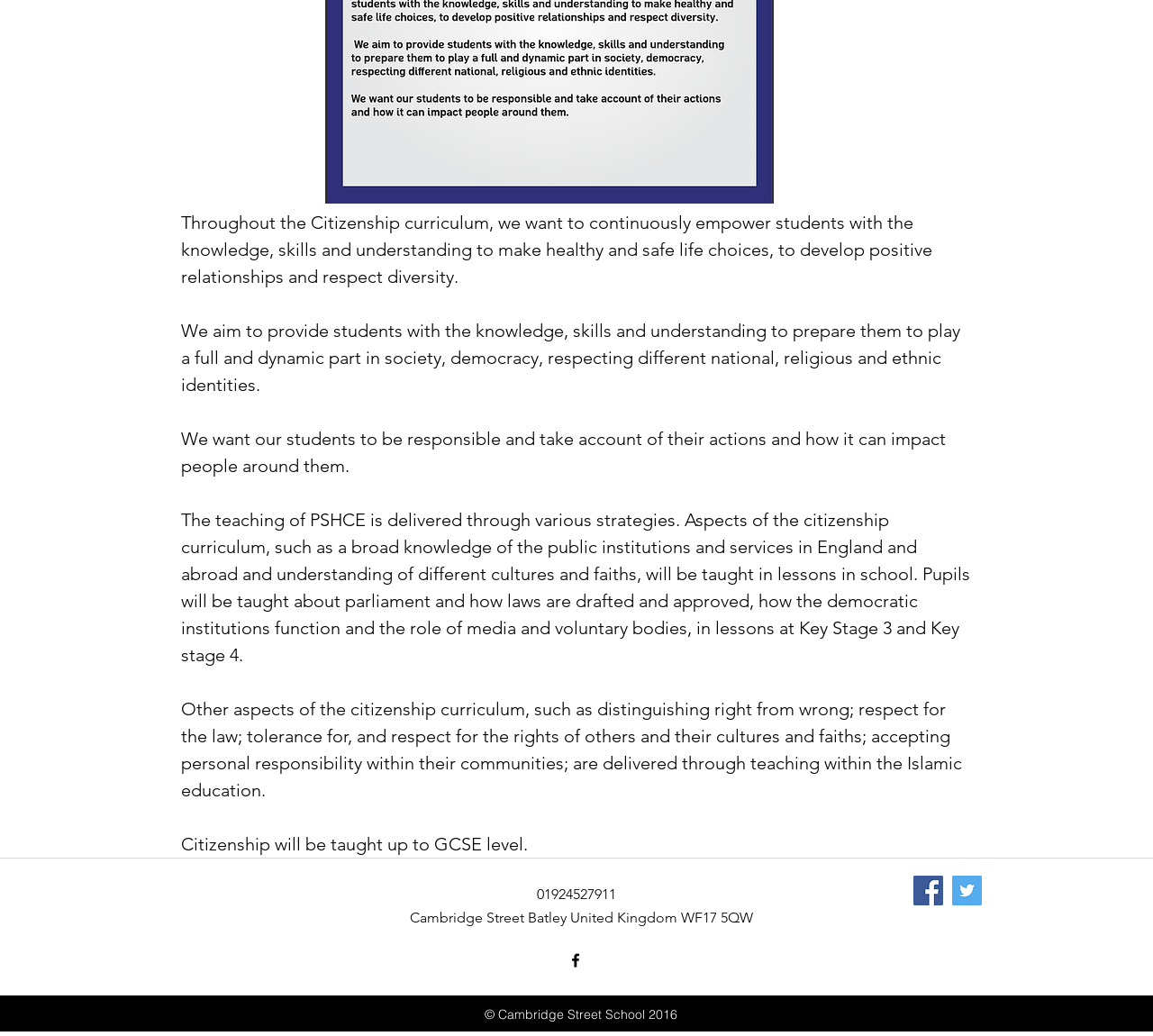Identify the bounding box for the UI element described as: "aria-label="Facebook Social Icon"". The coordinates should be four float numbers between 0 and 1, i.e., [left, top, right, bottom].

[0.792, 0.845, 0.818, 0.874]